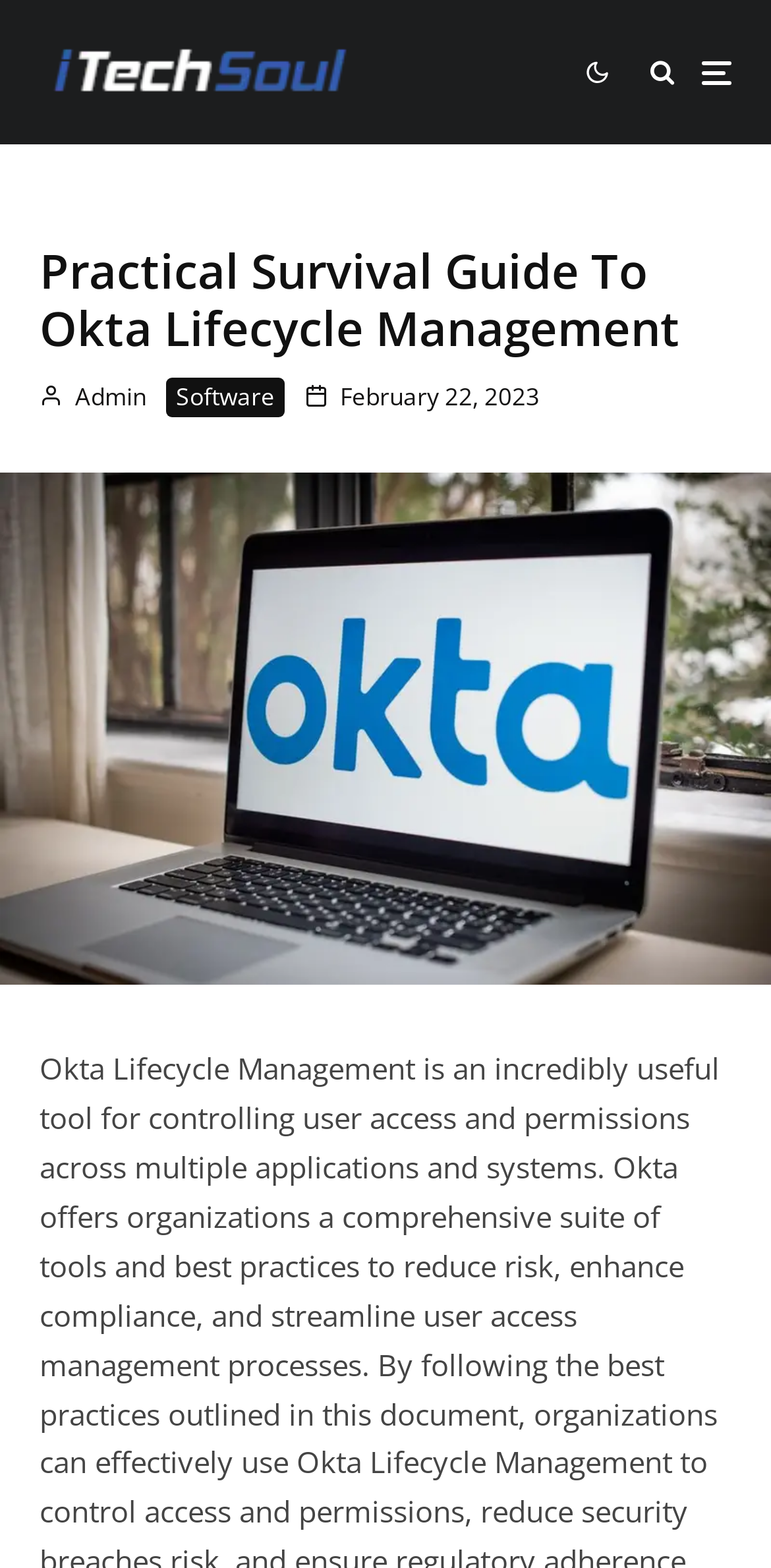Please identify the primary heading of the webpage and give its text content.

Practical Survival Guide To Okta Lifecycle Management